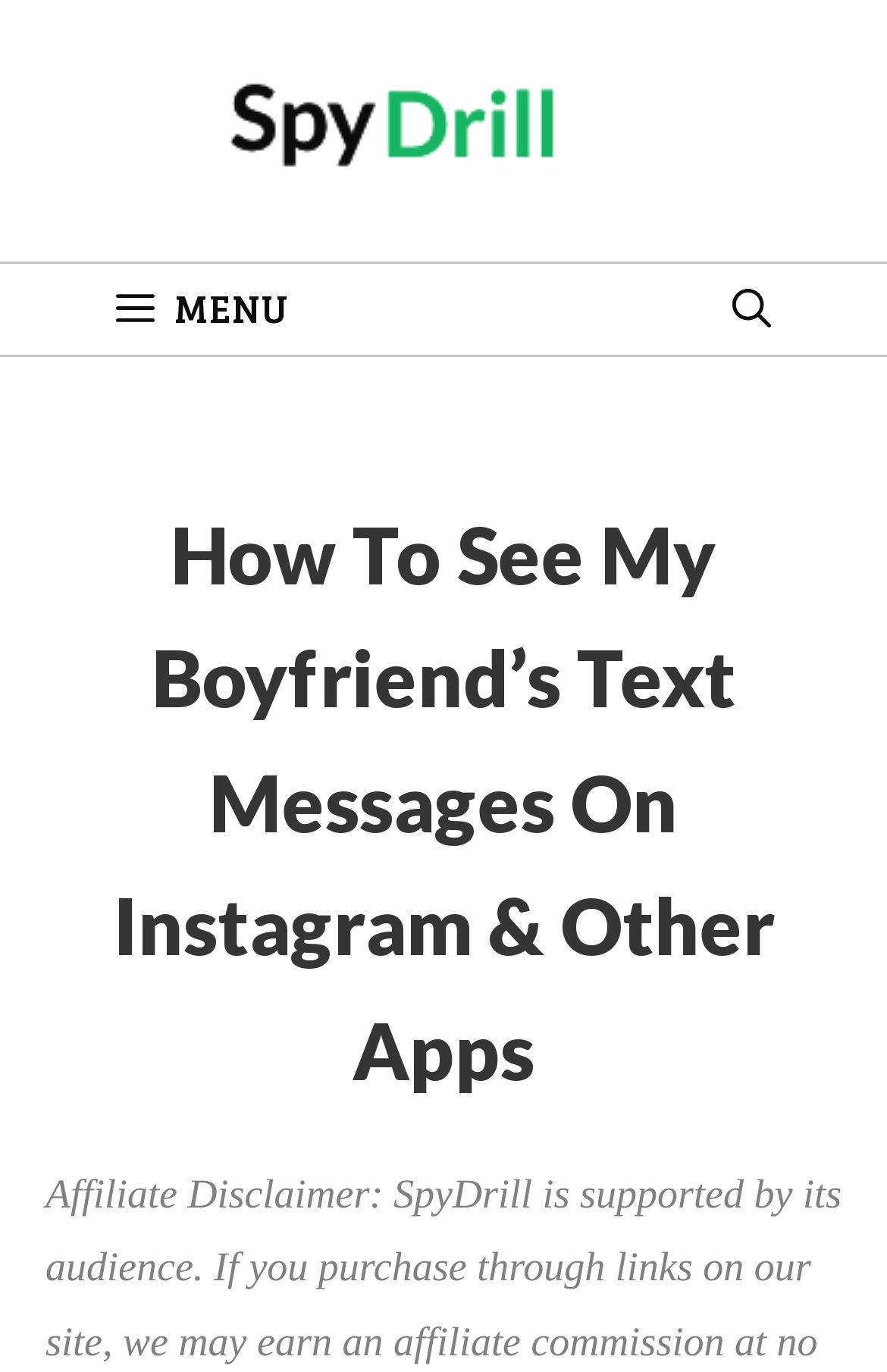Write an extensive caption that covers every aspect of the webpage.

The webpage is about discovering how to see one's boyfriend's text messages on Instagram and other social media apps without him knowing. At the top of the page, there is a banner that spans the entire width, containing a link to "SpyDrill" with an accompanying image. Below the banner, there is a navigation menu that also spans the entire width, featuring a search bar on the right side and a "MENU" button on the left side. 

When the "MENU" button is expanded, a heading appears that summarizes the content of the page, which is about seeing one's boyfriend's text messages on Instagram and other apps. The heading is positioned below the navigation menu and takes up a significant portion of the page.